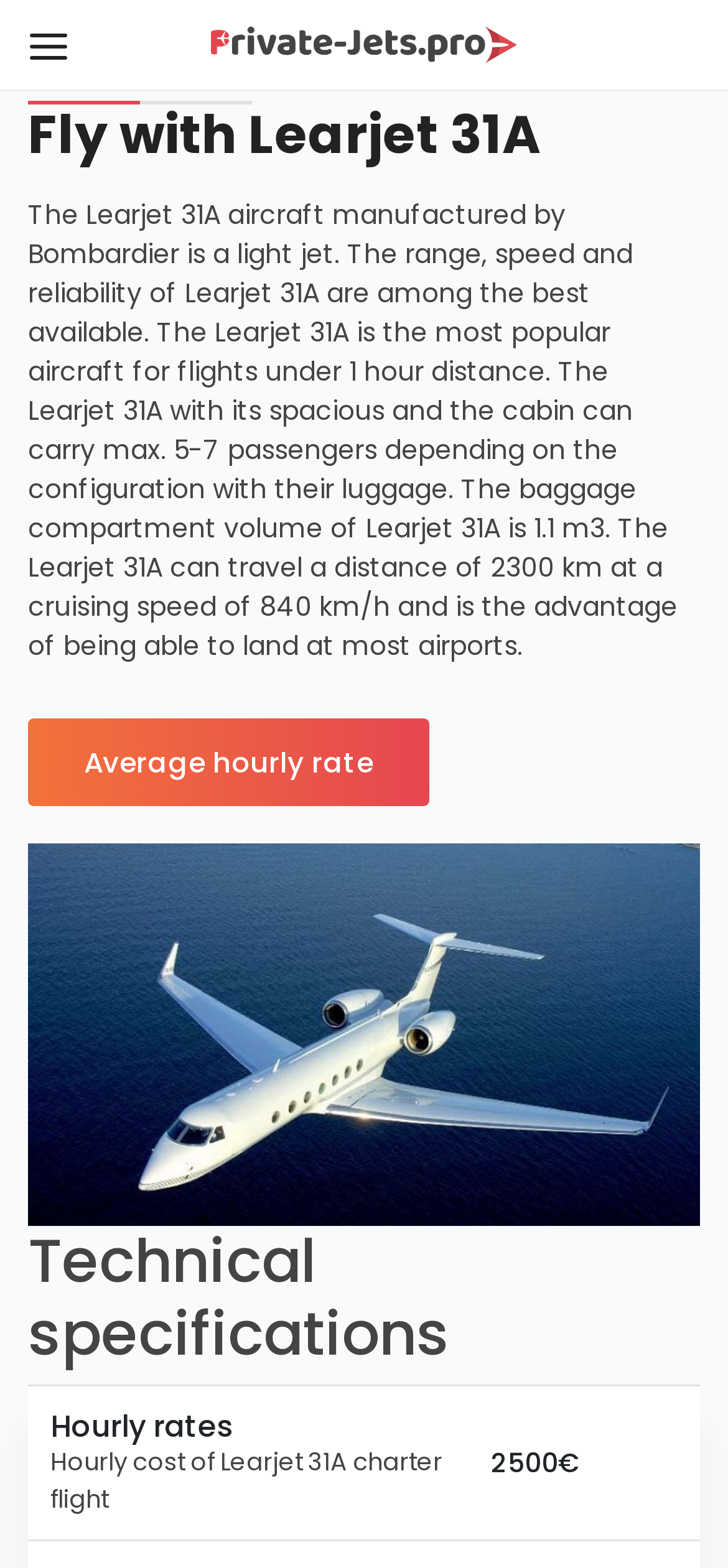Review the image closely and give a comprehensive answer to the question: What is the hourly rate of the Learjet 31A charter flight?

The webpage content, specifically the gridcell element, displays the hourly rate of the Learjet 31A charter flight as '2500€'.